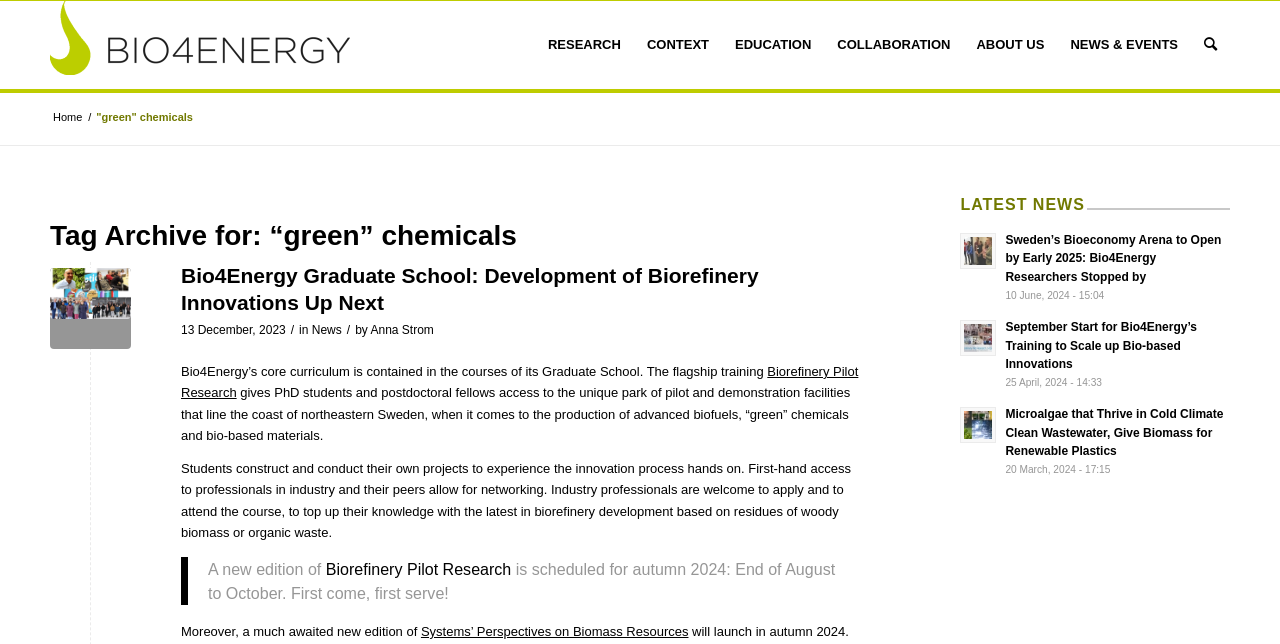Please identify the bounding box coordinates of the element I need to click to follow this instruction: "Subscribe to EIR".

None